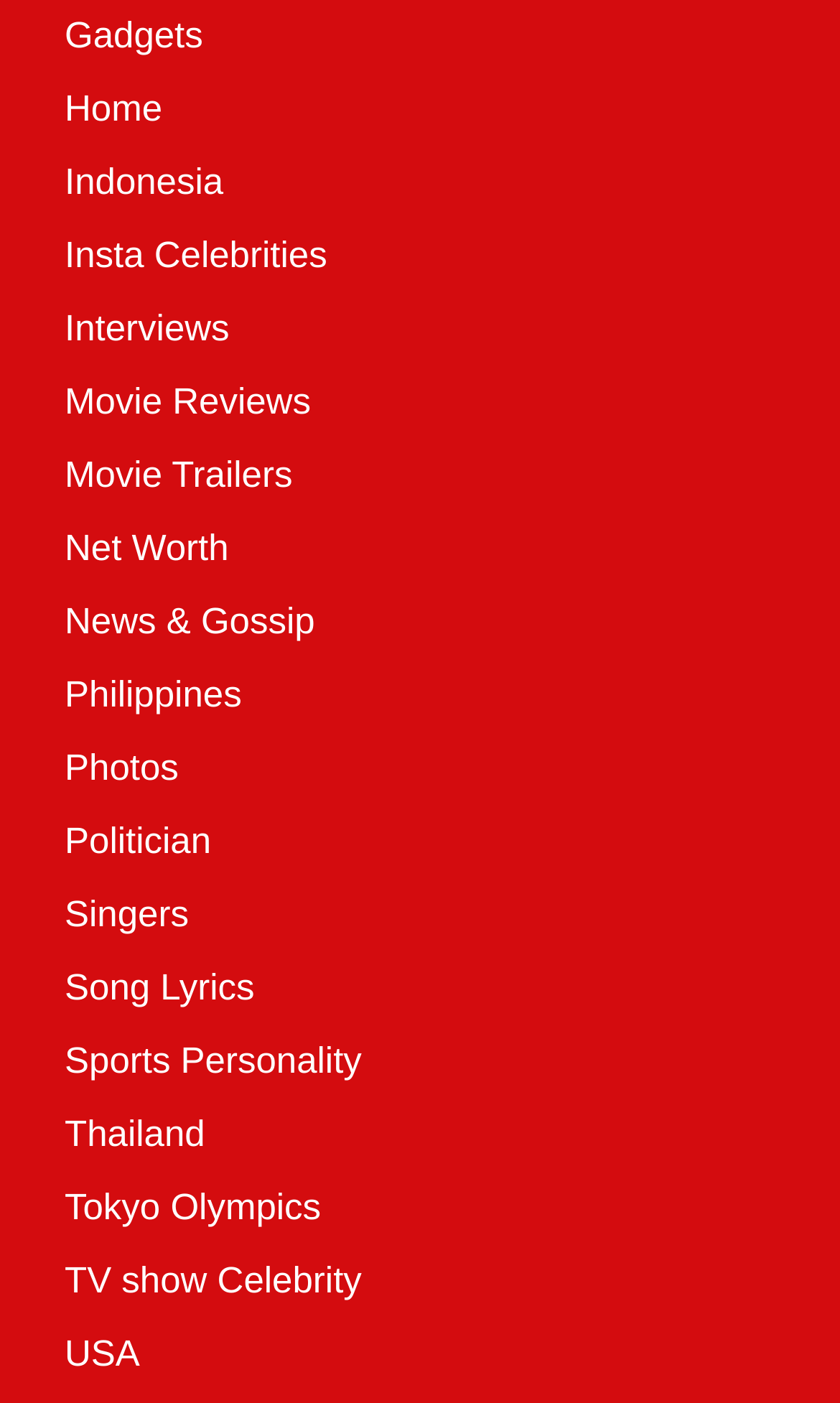Determine the bounding box for the UI element as described: "News & Gossip". The coordinates should be represented as four float numbers between 0 and 1, formatted as [left, top, right, bottom].

[0.077, 0.429, 0.375, 0.458]